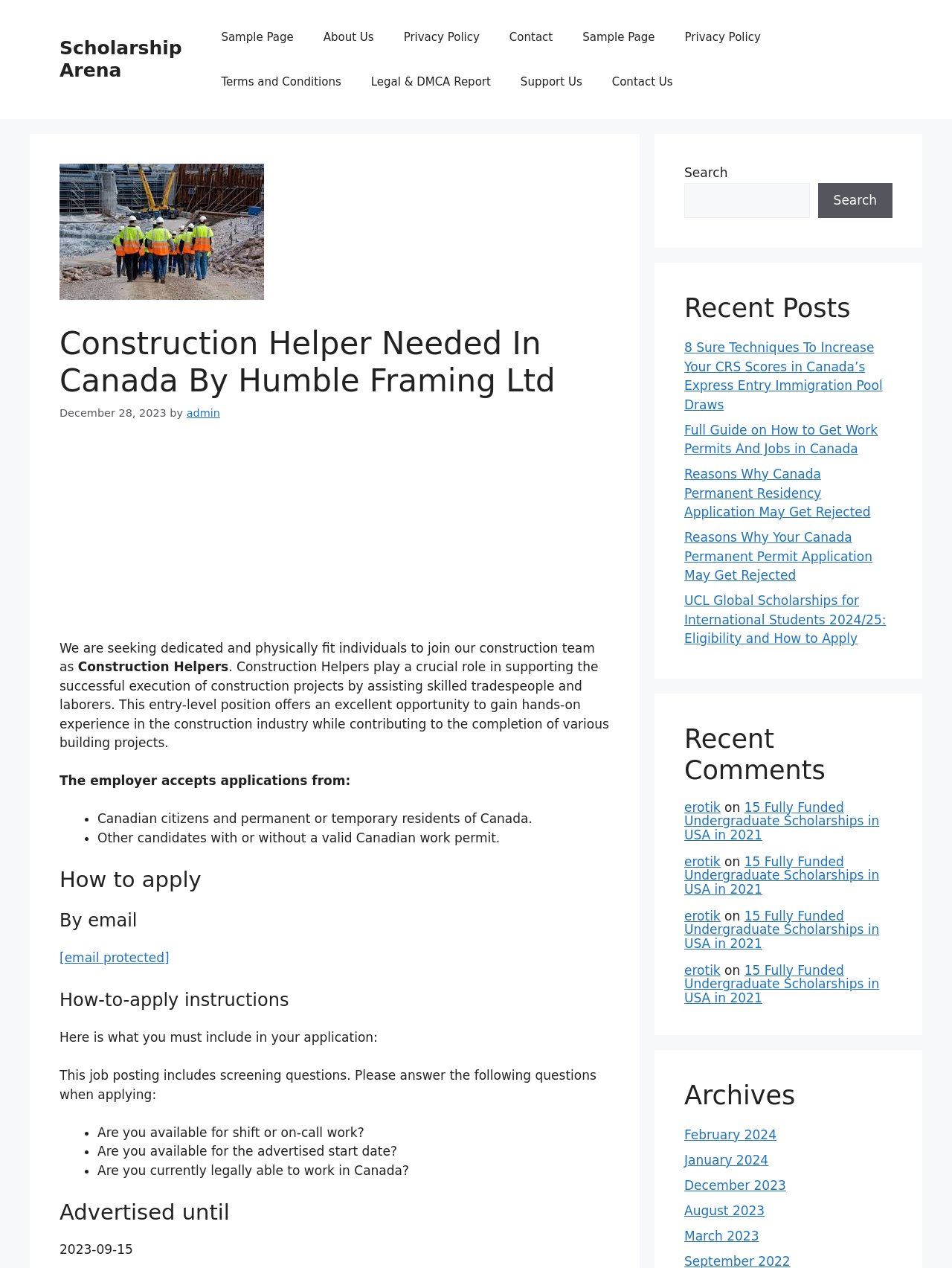Please answer the following query using a single word or phrase: 
How can I apply for the job?

By email